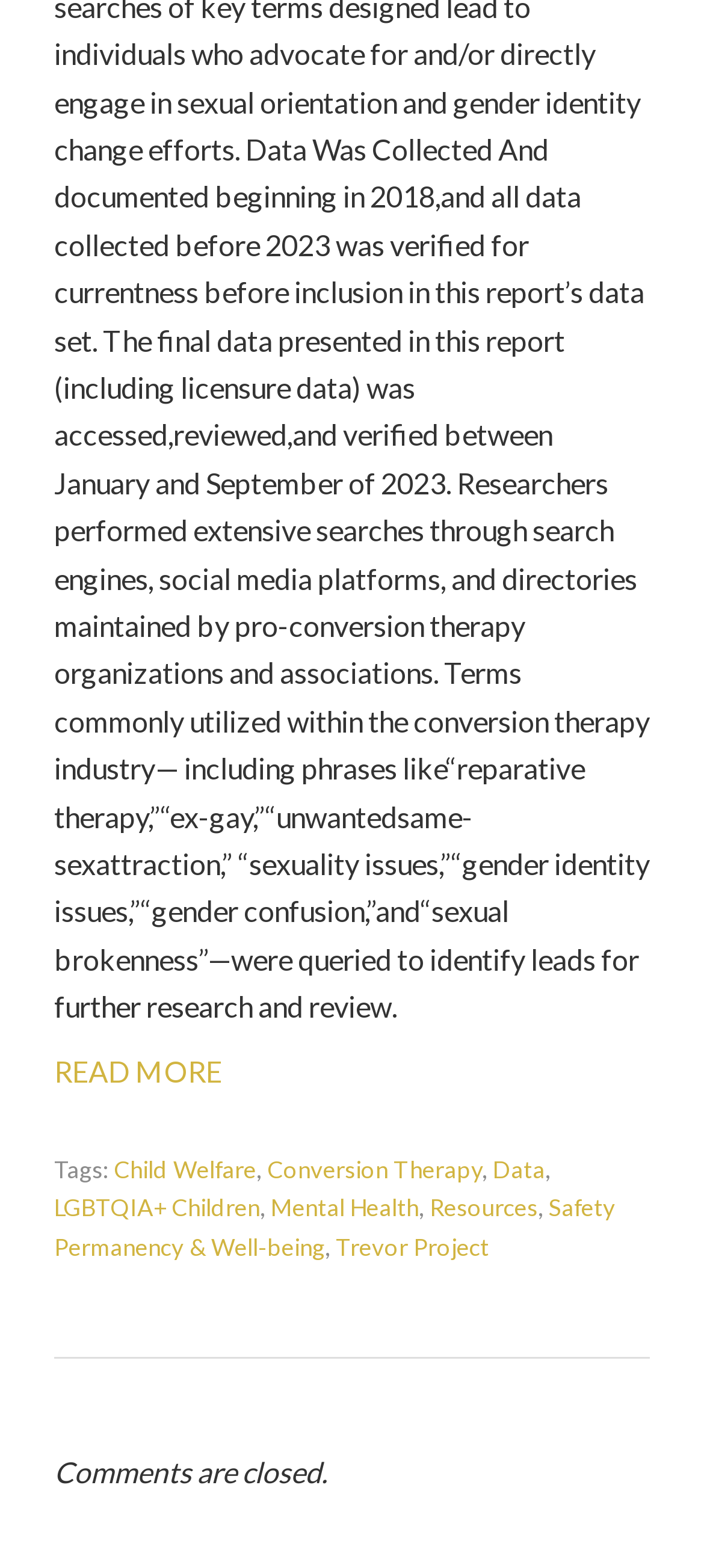Determine the bounding box coordinates of the section to be clicked to follow the instruction: "Read more about the topic". The coordinates should be given as four float numbers between 0 and 1, formatted as [left, top, right, bottom].

[0.077, 0.673, 0.315, 0.694]